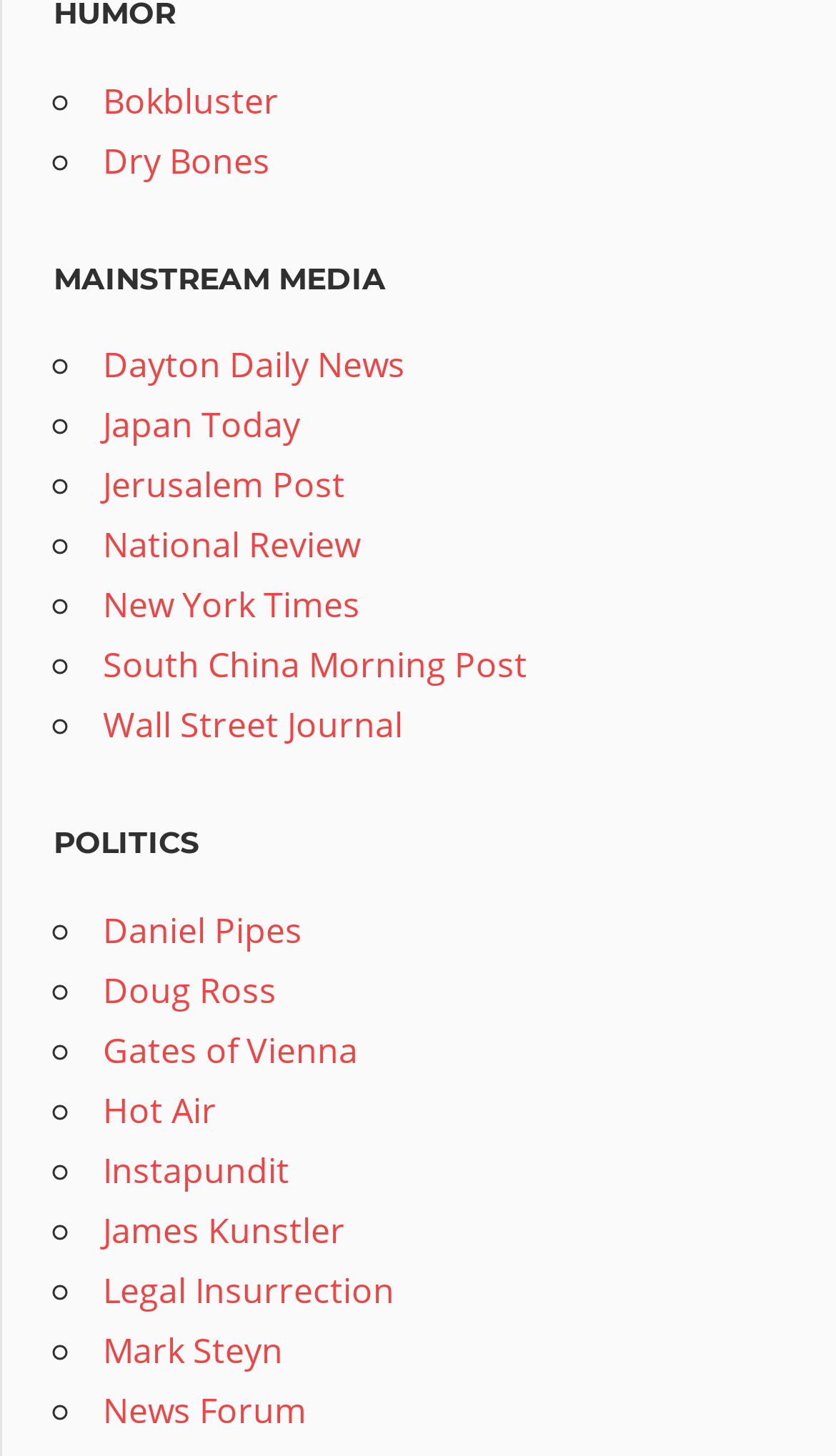Identify the bounding box coordinates for the element you need to click to achieve the following task: "Check out Mark Steyn". The coordinates must be four float values ranging from 0 to 1, formatted as [left, top, right, bottom].

[0.123, 0.911, 0.338, 0.943]